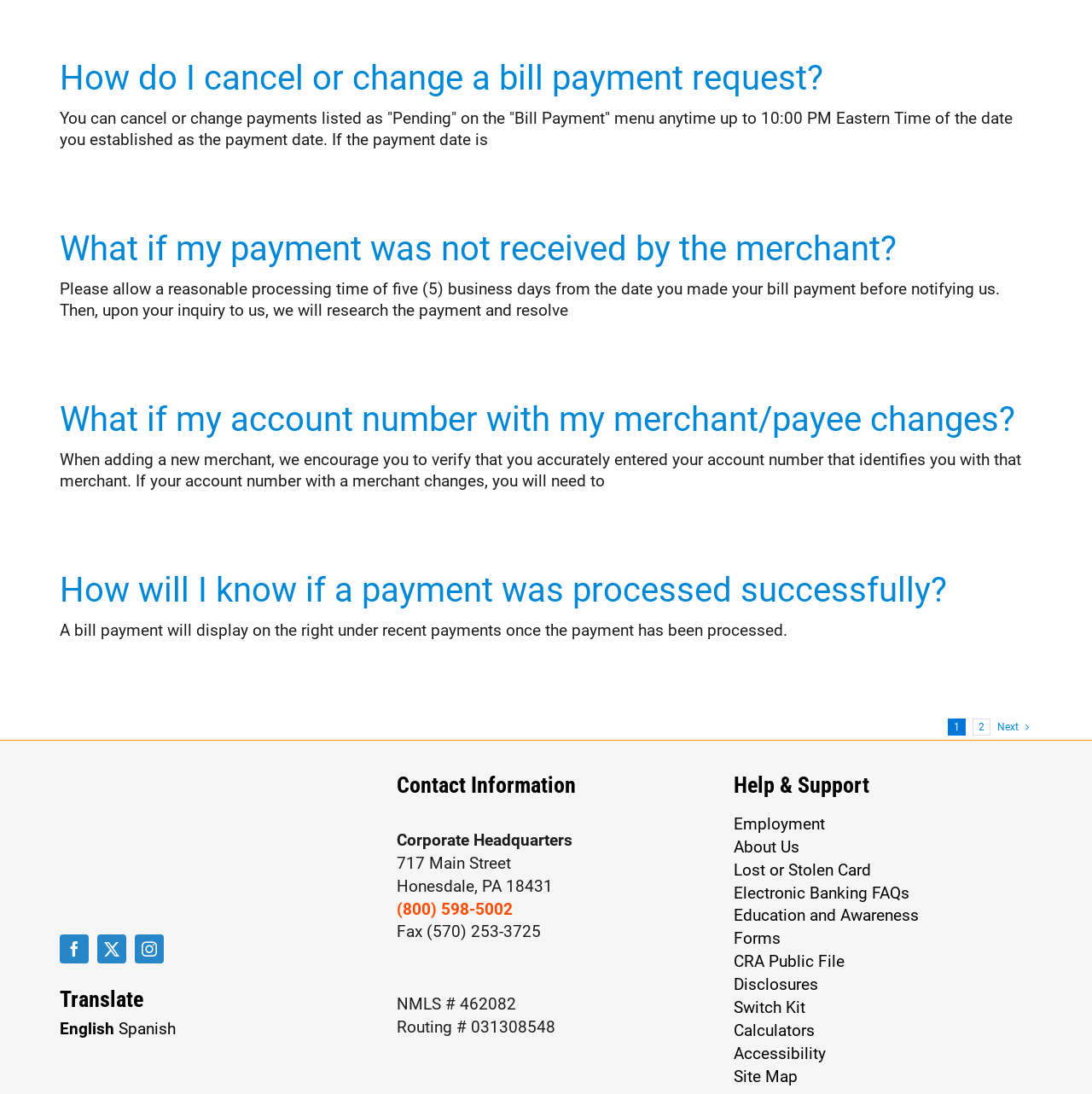What is the phone number for corporate headquarters?
Answer the question with a single word or phrase by looking at the picture.

(800) 598-5002